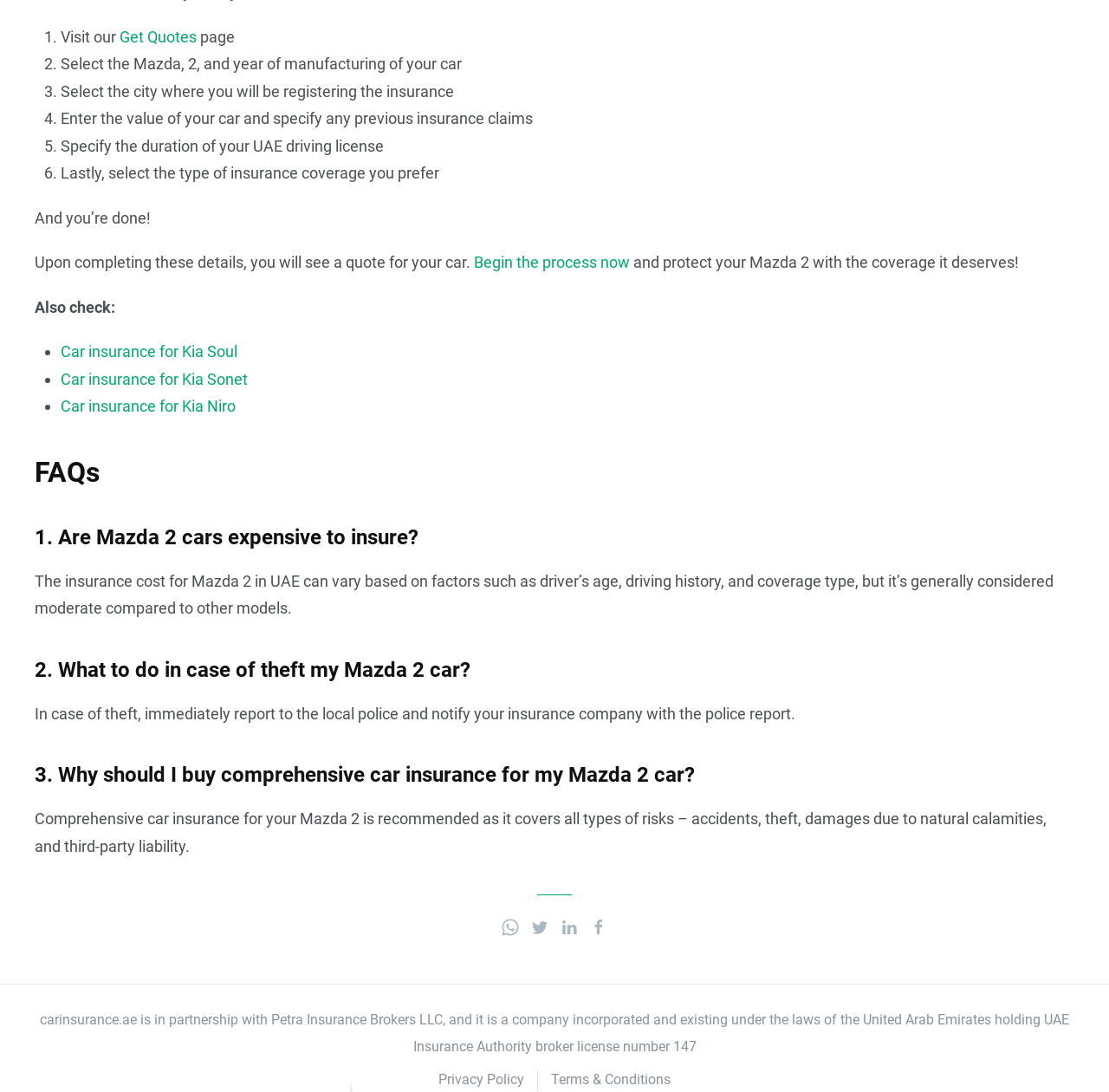Can you find the bounding box coordinates for the element to click on to achieve the instruction: "Begin the process now"?

[0.427, 0.232, 0.568, 0.248]